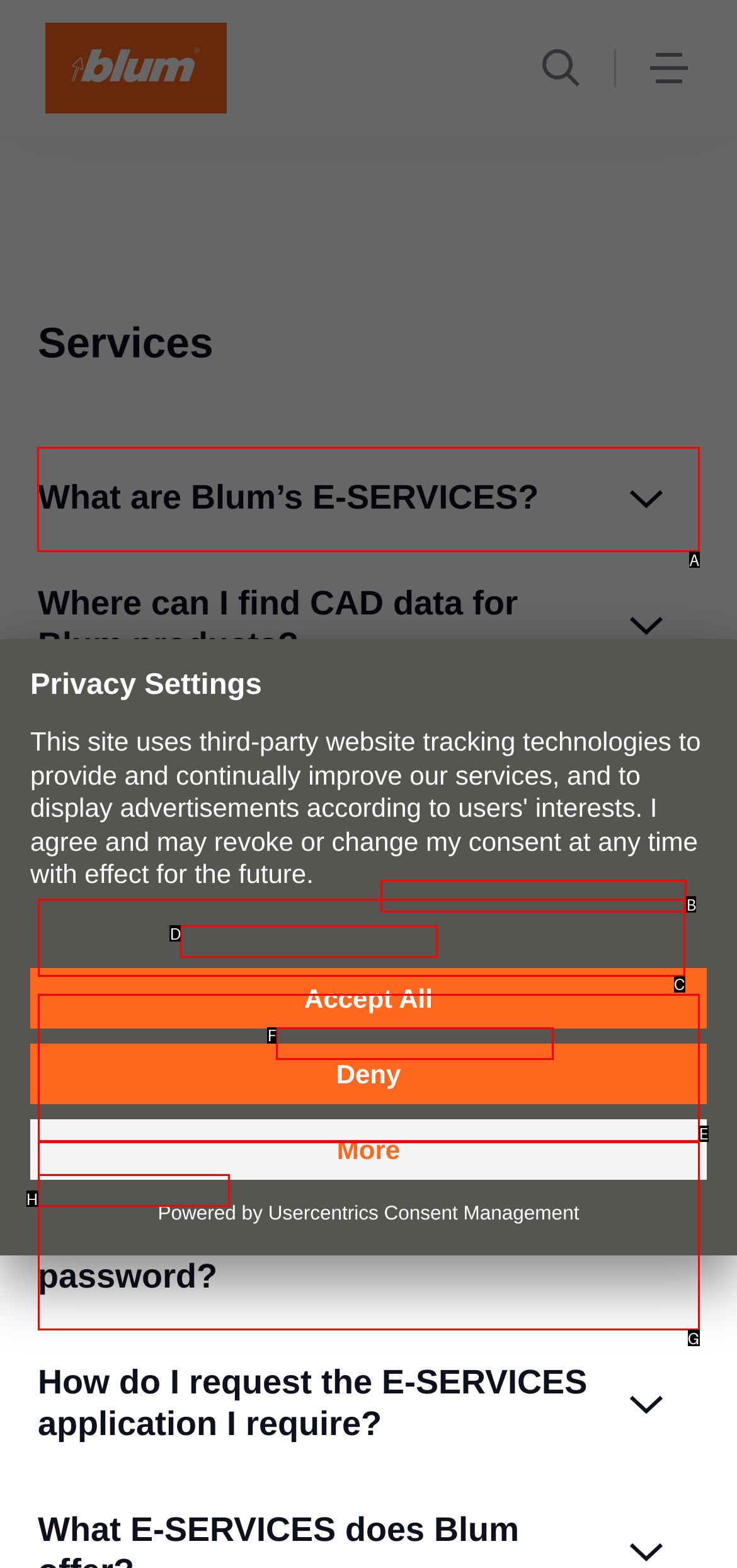Choose the HTML element to click for this instruction: Click the 'What are Blum’s E-SERVICES?' button Answer with the letter of the correct choice from the given options.

A